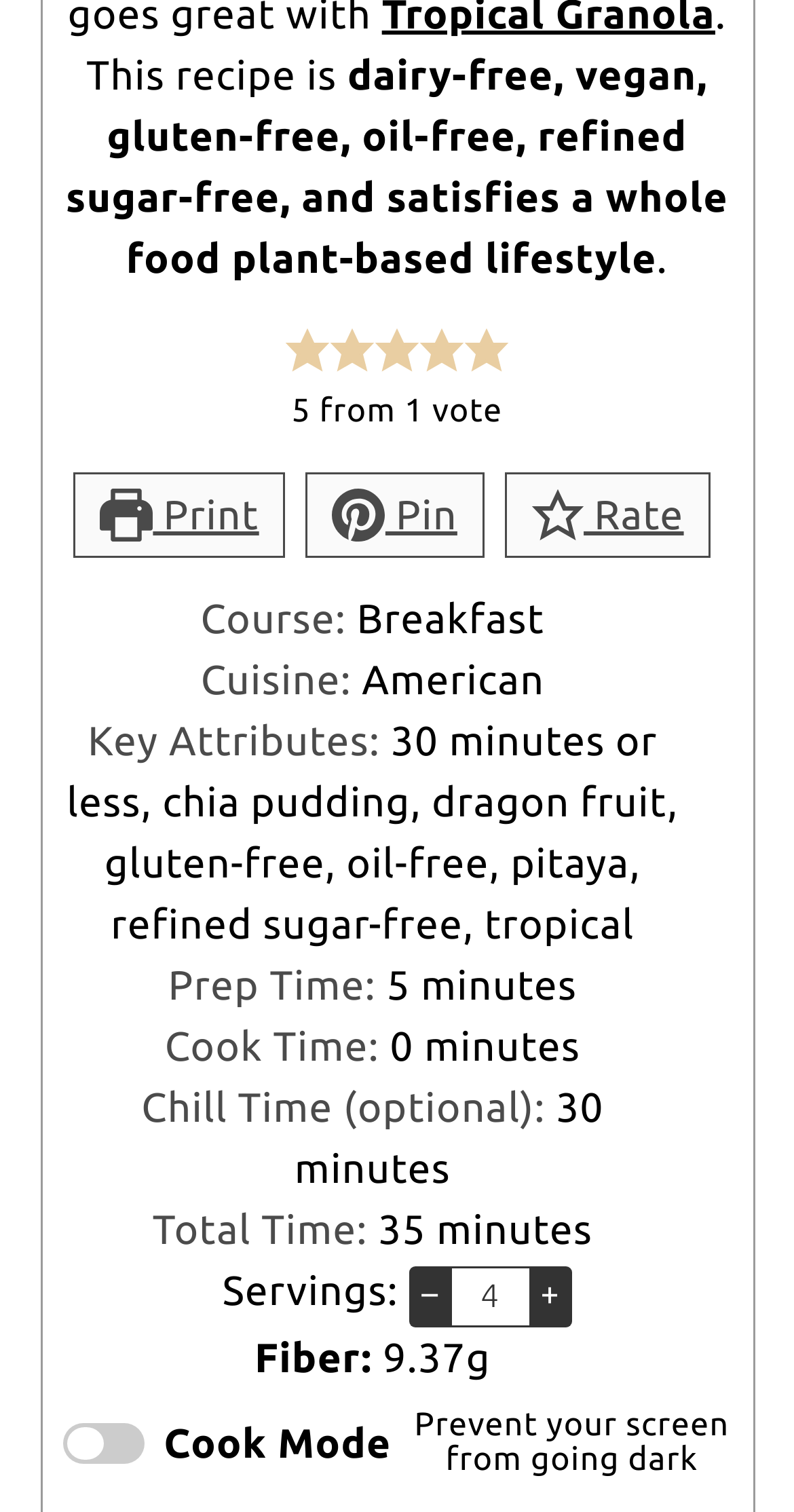Please determine the bounding box coordinates for the element that should be clicked to follow these instructions: "Rate this recipe 5 out of 5 stars".

[0.585, 0.215, 0.641, 0.246]